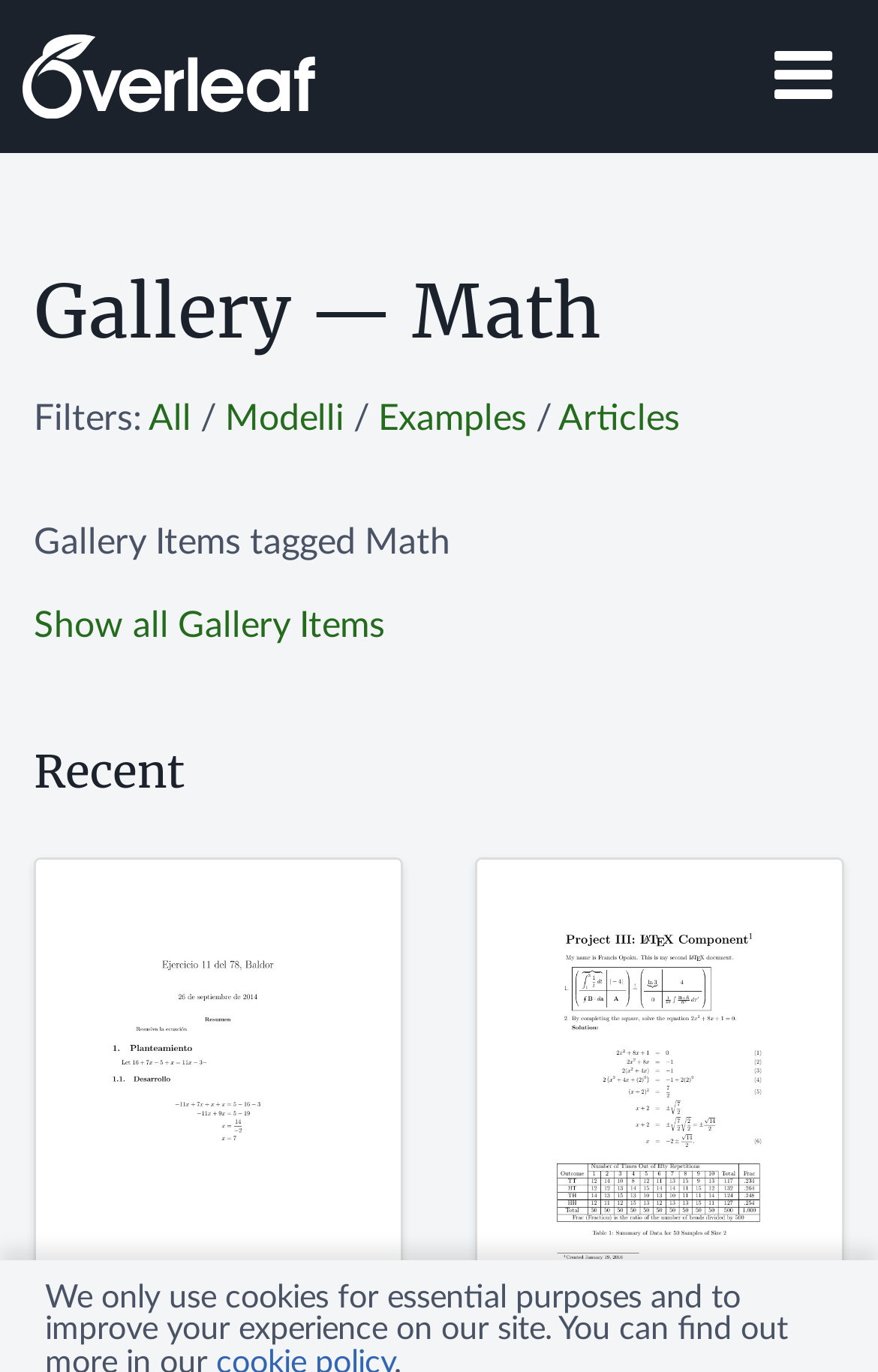Examine the screenshot and answer the question in as much detail as possible: What is the name of the template shown in the recent section?

I found the image element with the description 'Project 3 template for CSI500' under the 'Recent' heading, which indicates that this is the name of the template shown in the recent section.